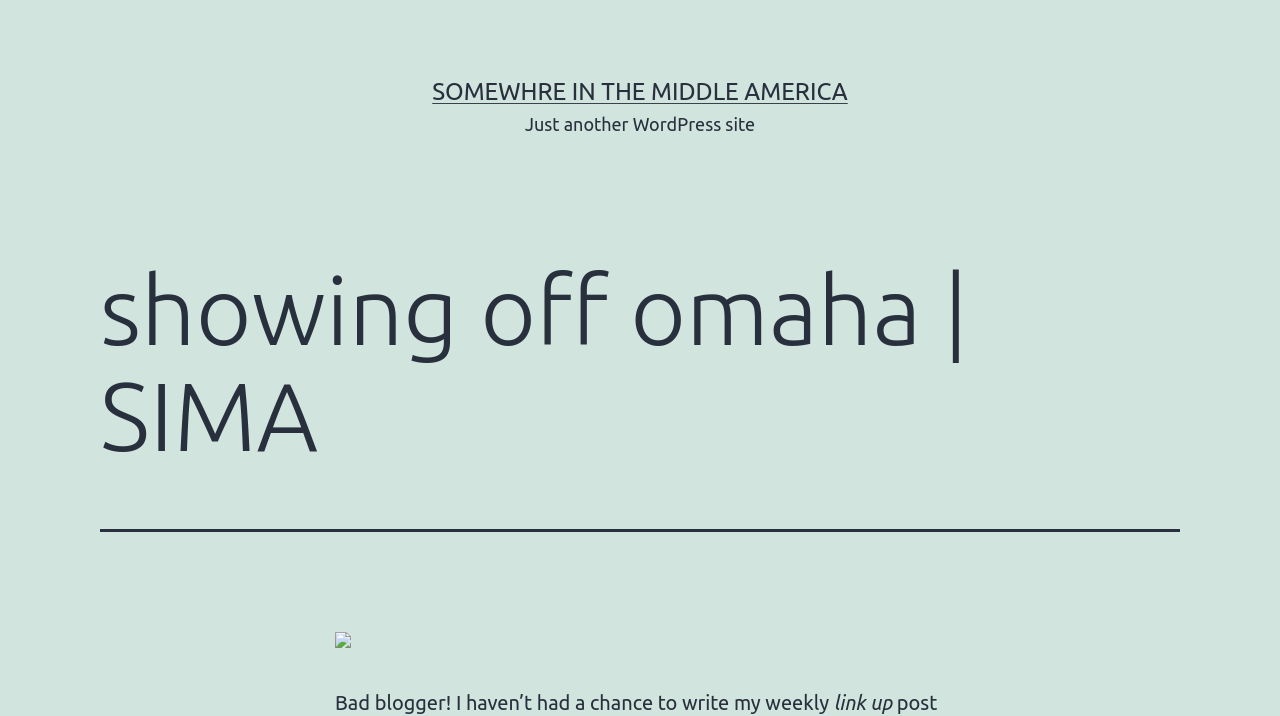What is the name of the website?
Using the information from the image, give a concise answer in one word or a short phrase.

SOMEWHRE IN THE MIDDLE AMERICA